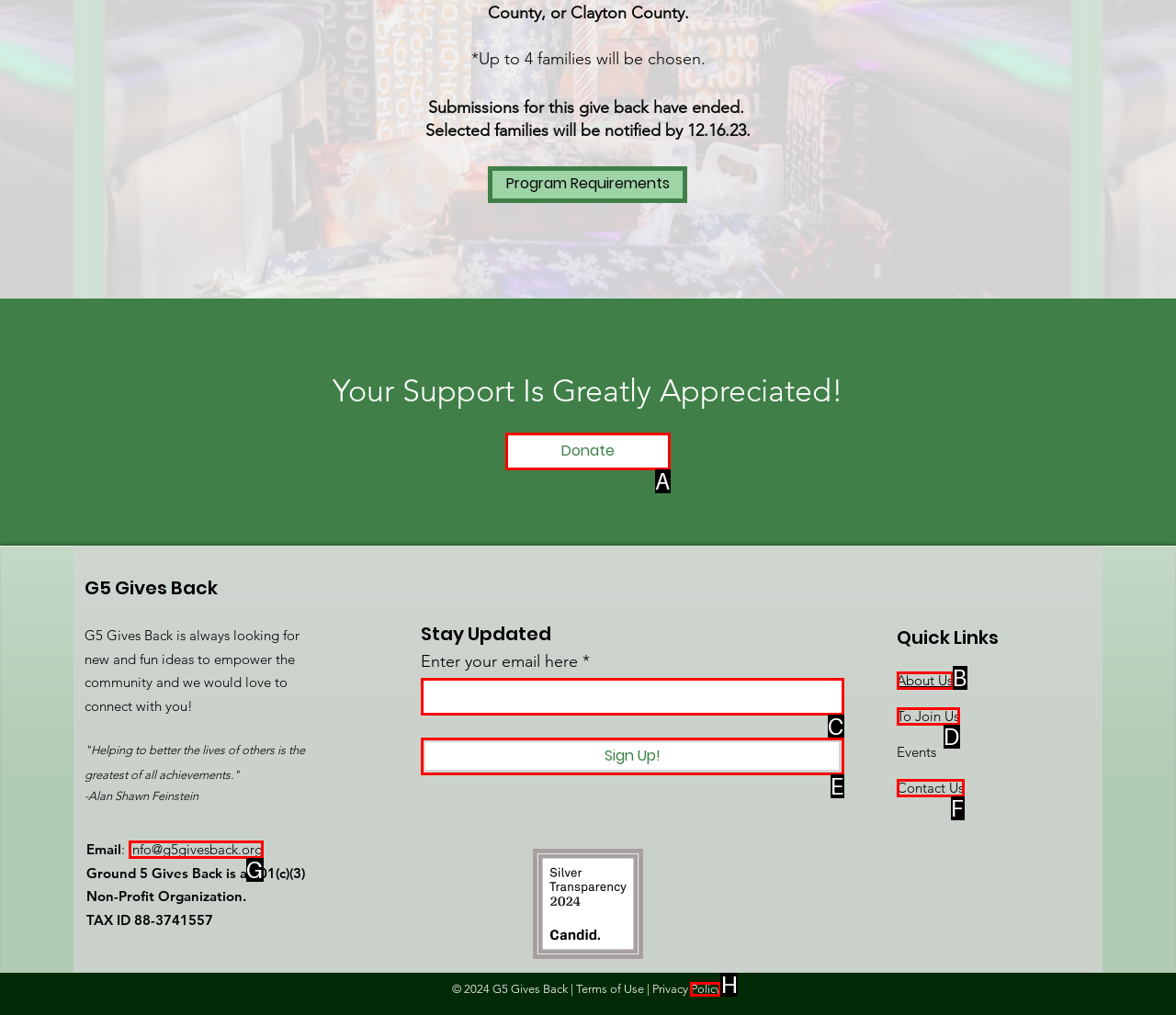Determine the option that aligns with this description: info@g5givesback.org
Reply with the option's letter directly.

G